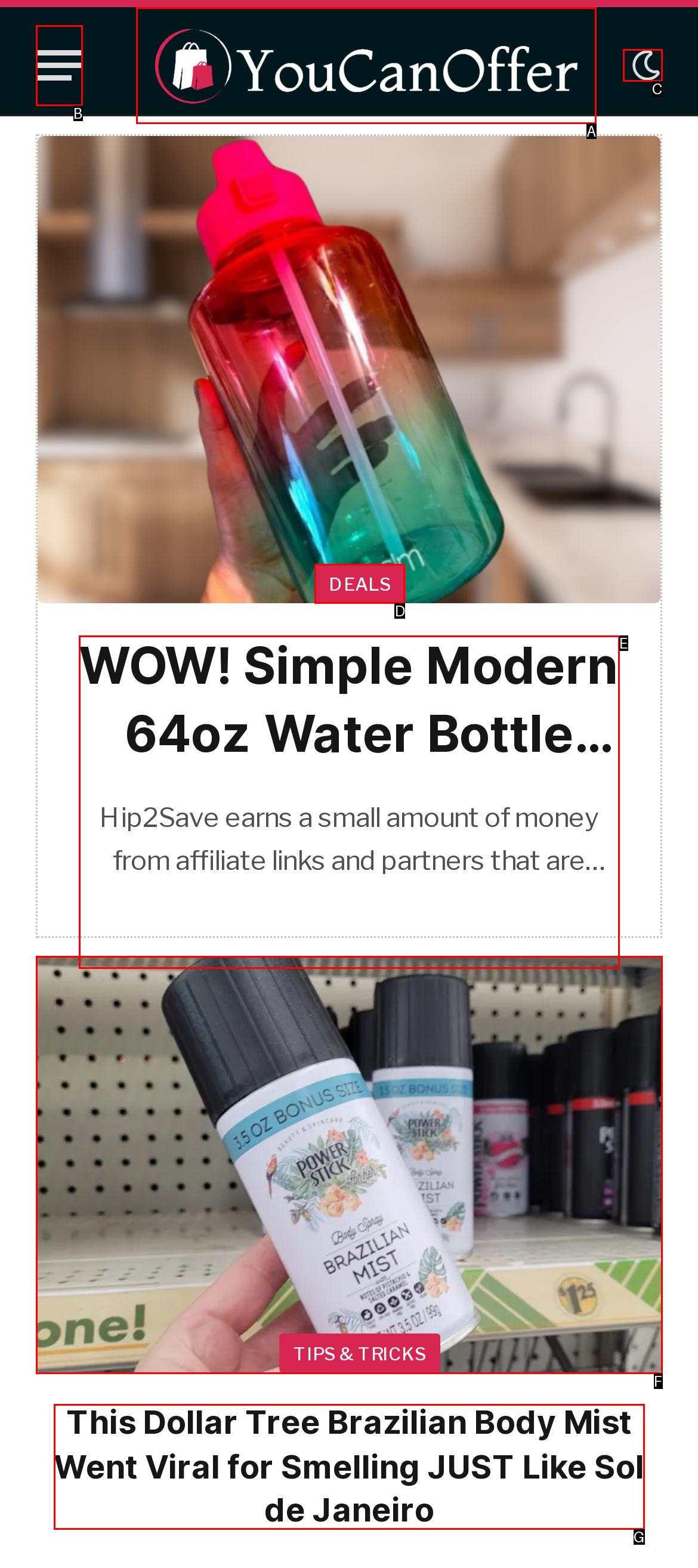Select the letter that corresponds to the description: Deals. Provide your answer using the option's letter.

D